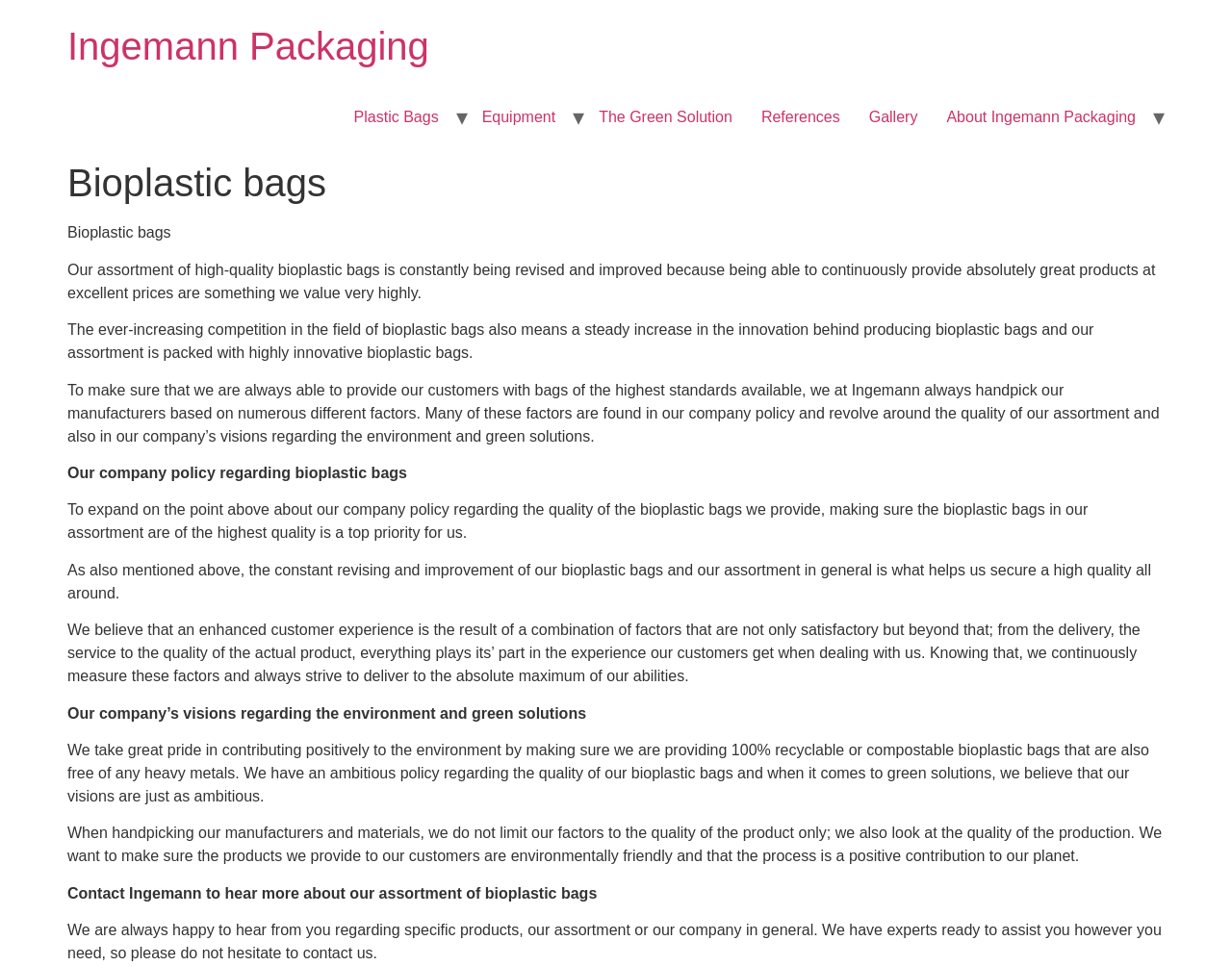Answer the question with a single word or phrase: 
What is the company's goal for customer experience?

Maximum satisfaction